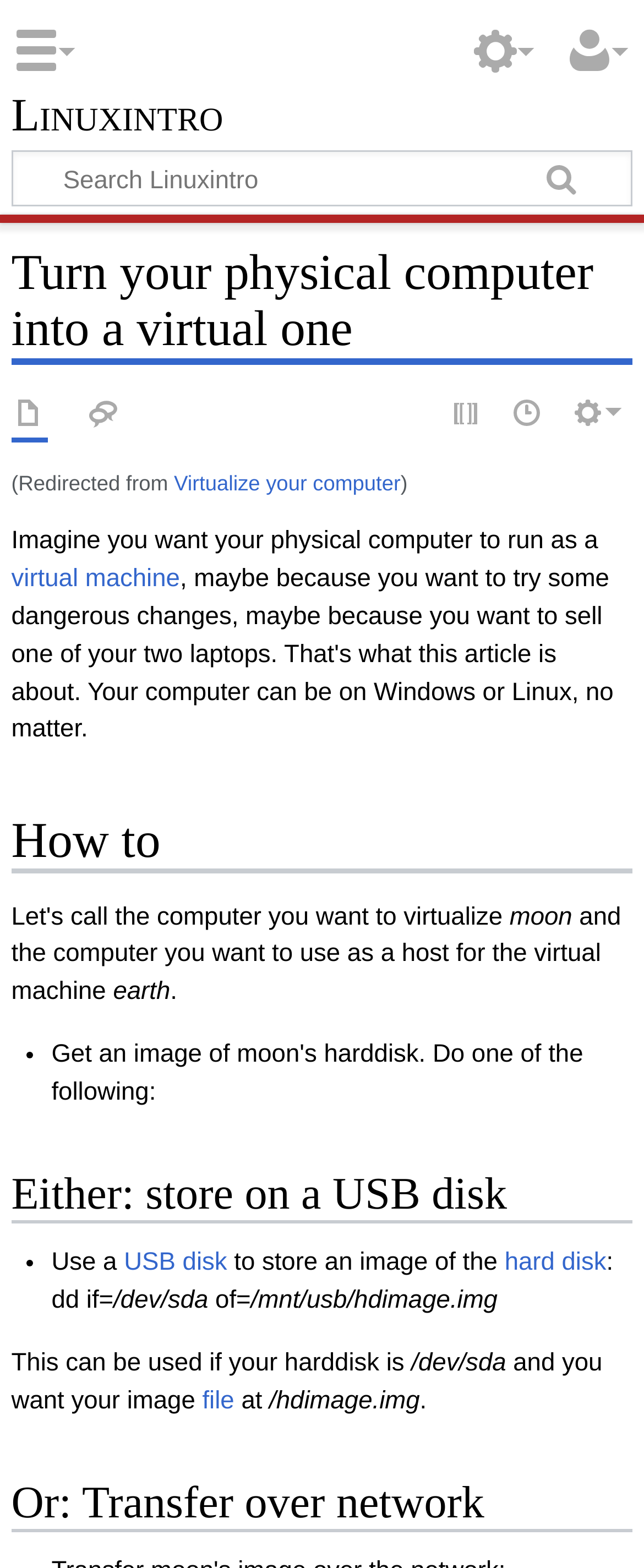Identify the bounding box for the UI element specified in this description: "file". The coordinates must be four float numbers between 0 and 1, formatted as [left, top, right, bottom].

[0.314, 0.888, 0.364, 0.905]